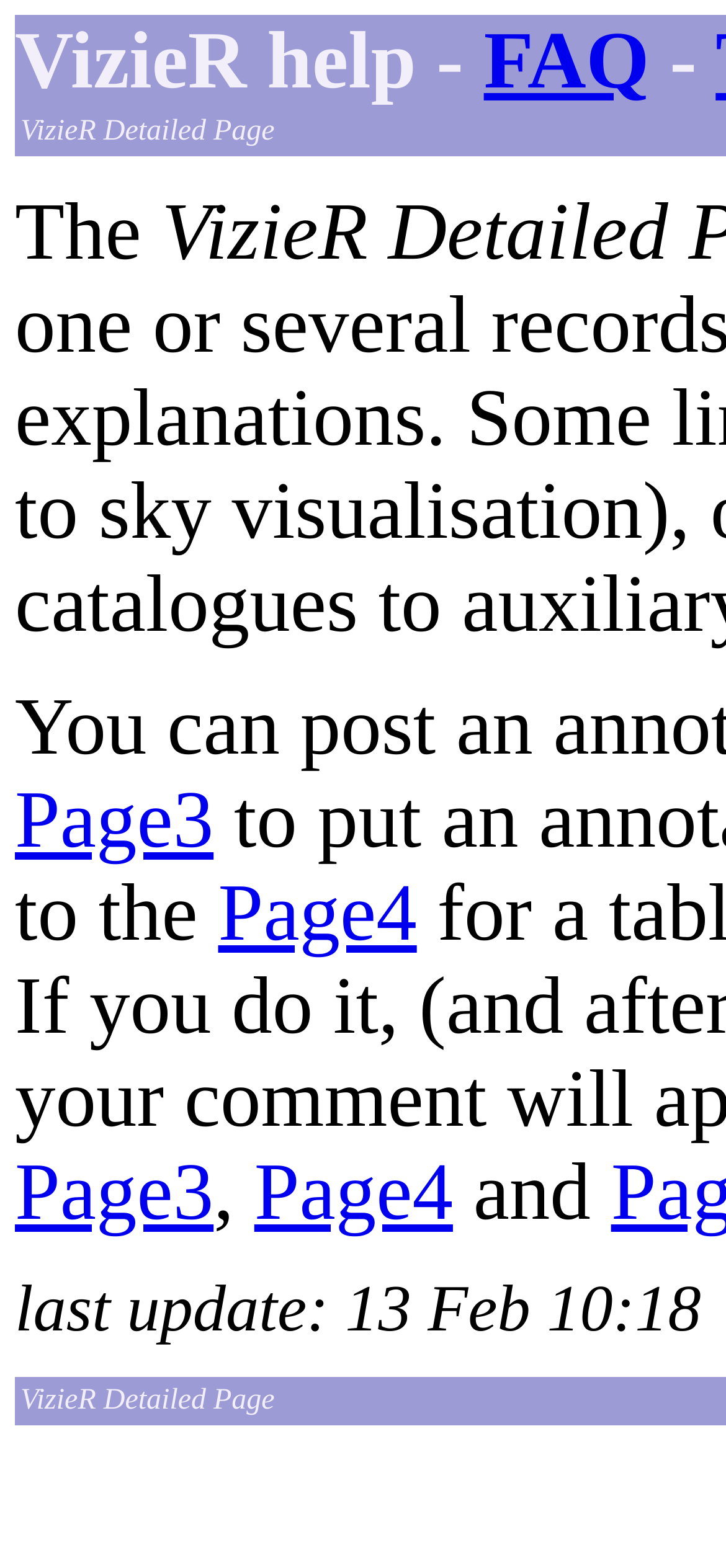Generate a comprehensive description of the contents of the webpage.

The webpage is titled "VizieR help" and has a prominent header with the same text at the top left corner. To the right of the header is a link labeled "FAQ". Below the header, there is a brief phrase "The" situated at the top left section of the page. 

The page features four links, two each labeled "Page3" and "Page4", arranged in two rows. The first row has "Page3" at the top left and "Page4" to its right, while the second row has the same links in the same order, but positioned lower down on the page. 

Between the two rows of links, there is a small text "and" situated at the top right section of the page. At the bottom left corner, there is a text indicating the last update time, "13 Feb 10:18".